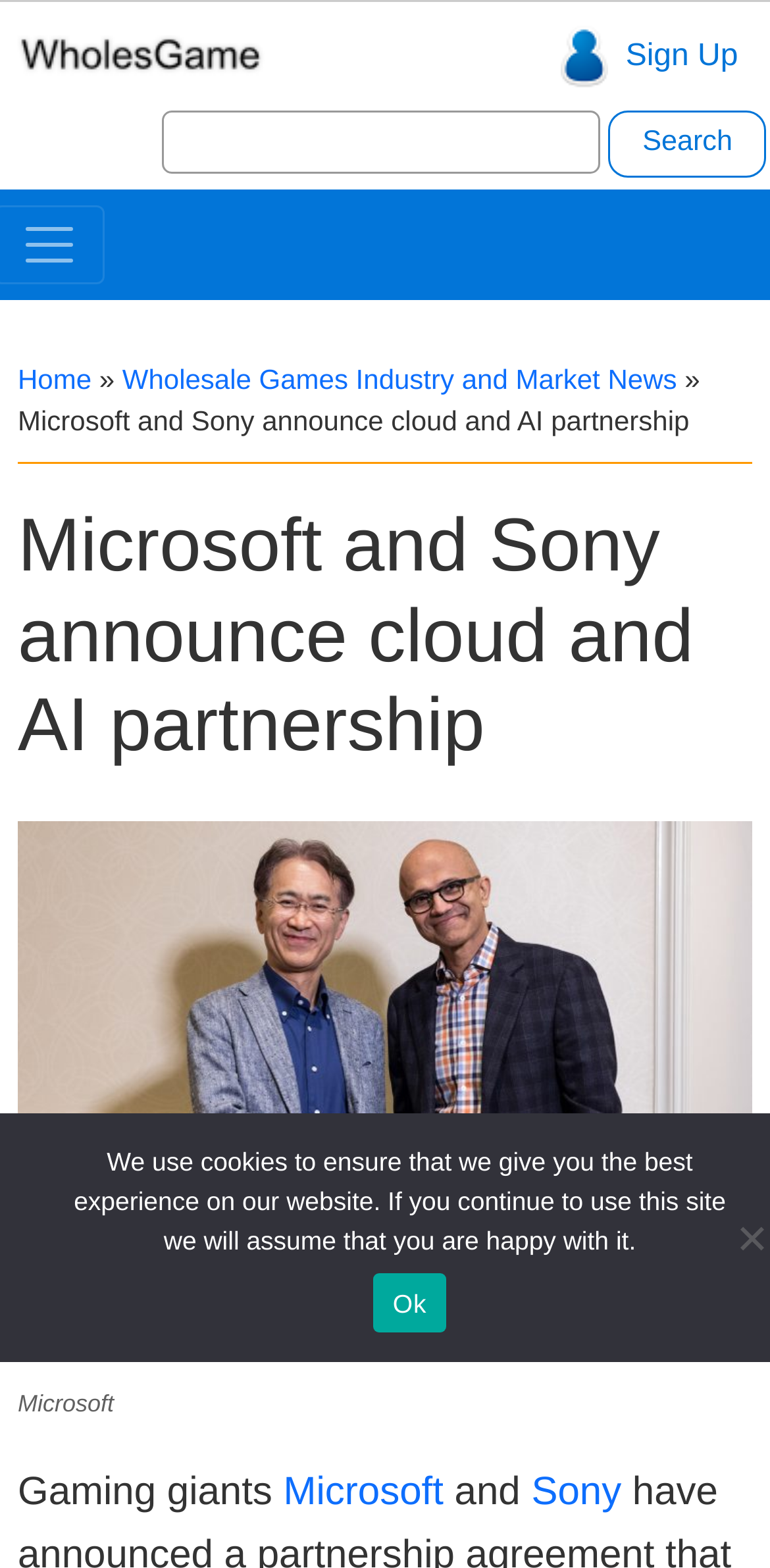What is the logo on the top left corner?
Based on the image, provide a one-word or brief-phrase response.

WholesGame